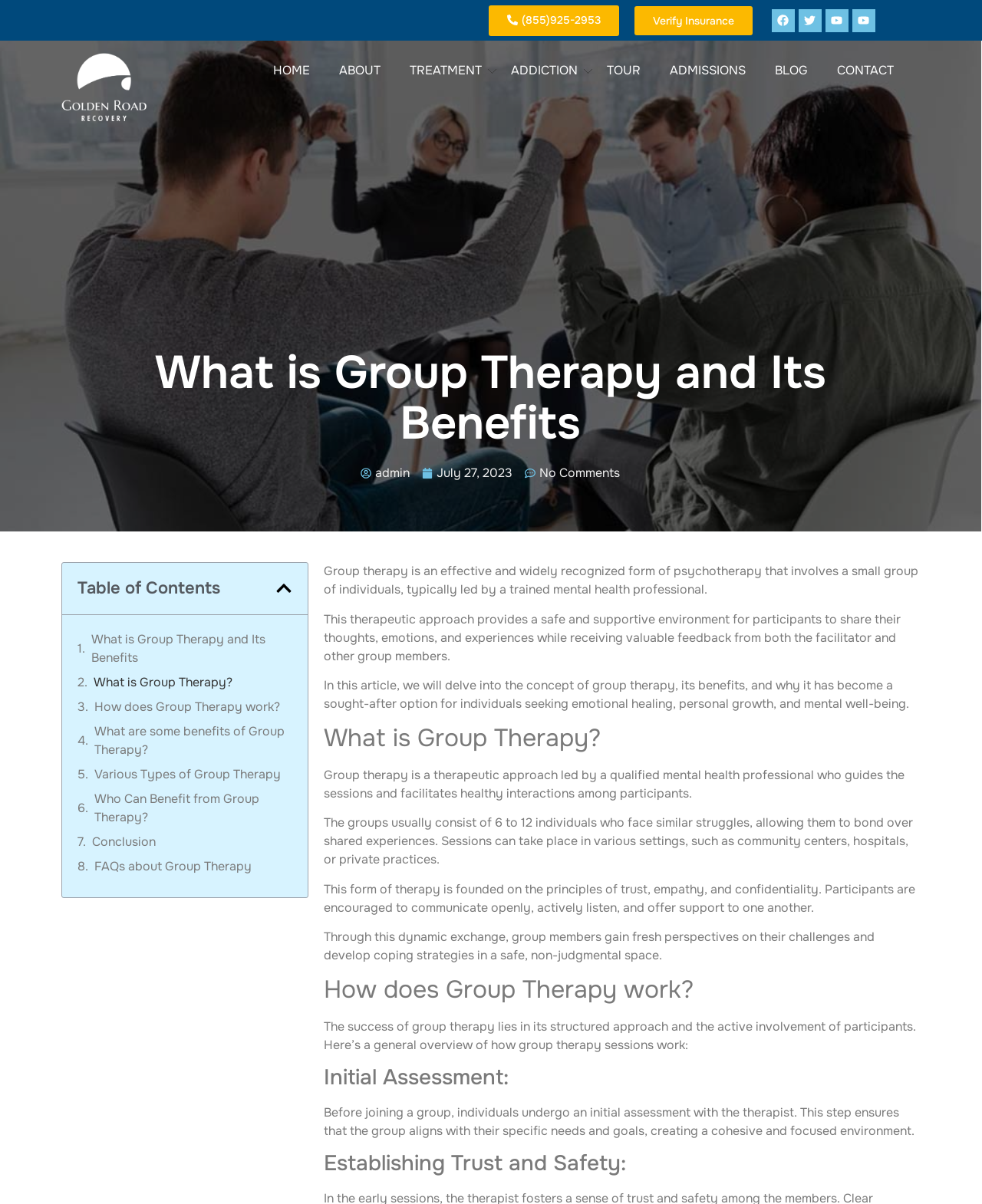What is the phone number to verify insurance?
Based on the visual, give a brief answer using one word or a short phrase.

(855)925-2953